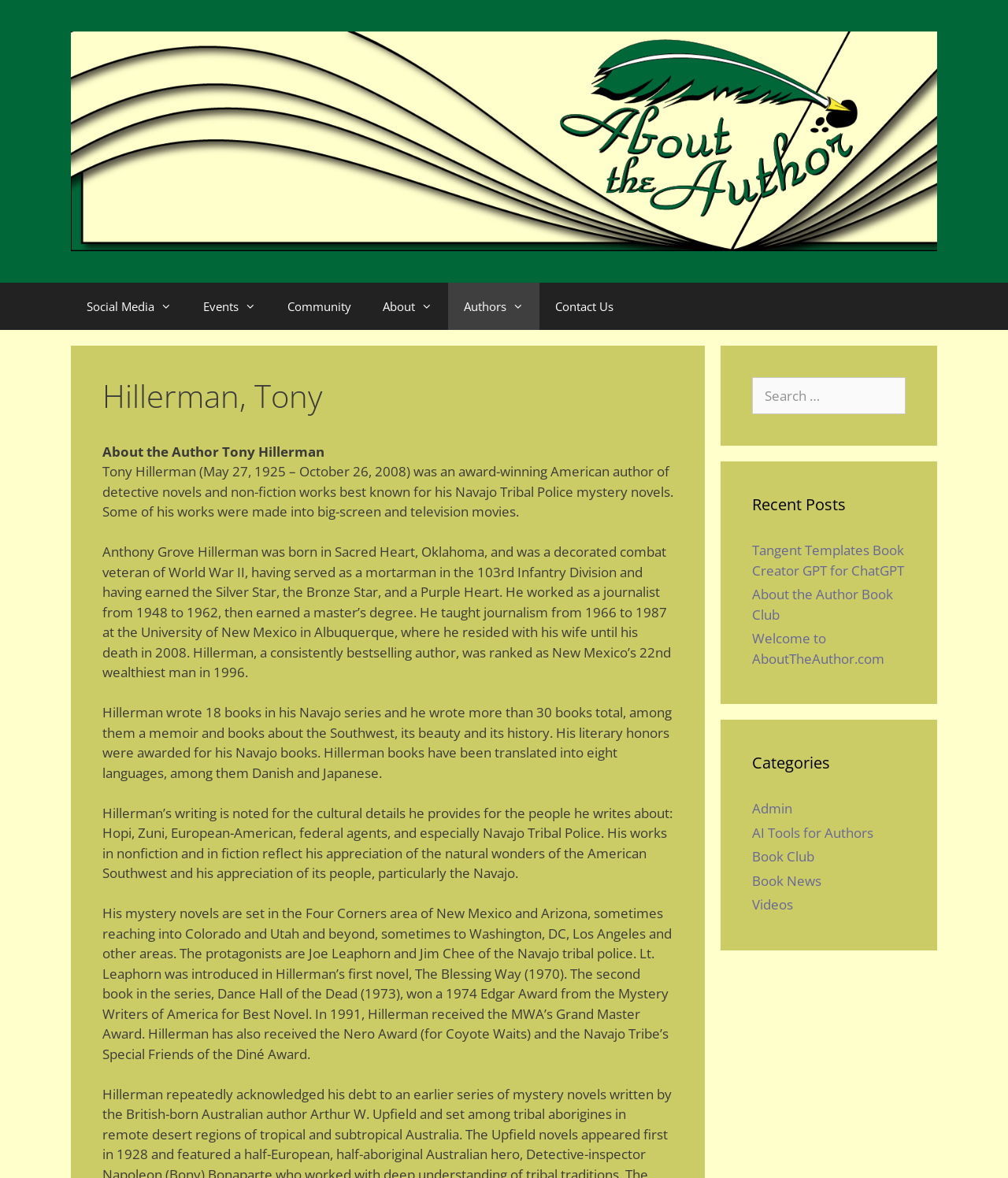What award did Tony Hillerman receive in 1991?
Give a single word or phrase as your answer by examining the image.

Grand Master Award